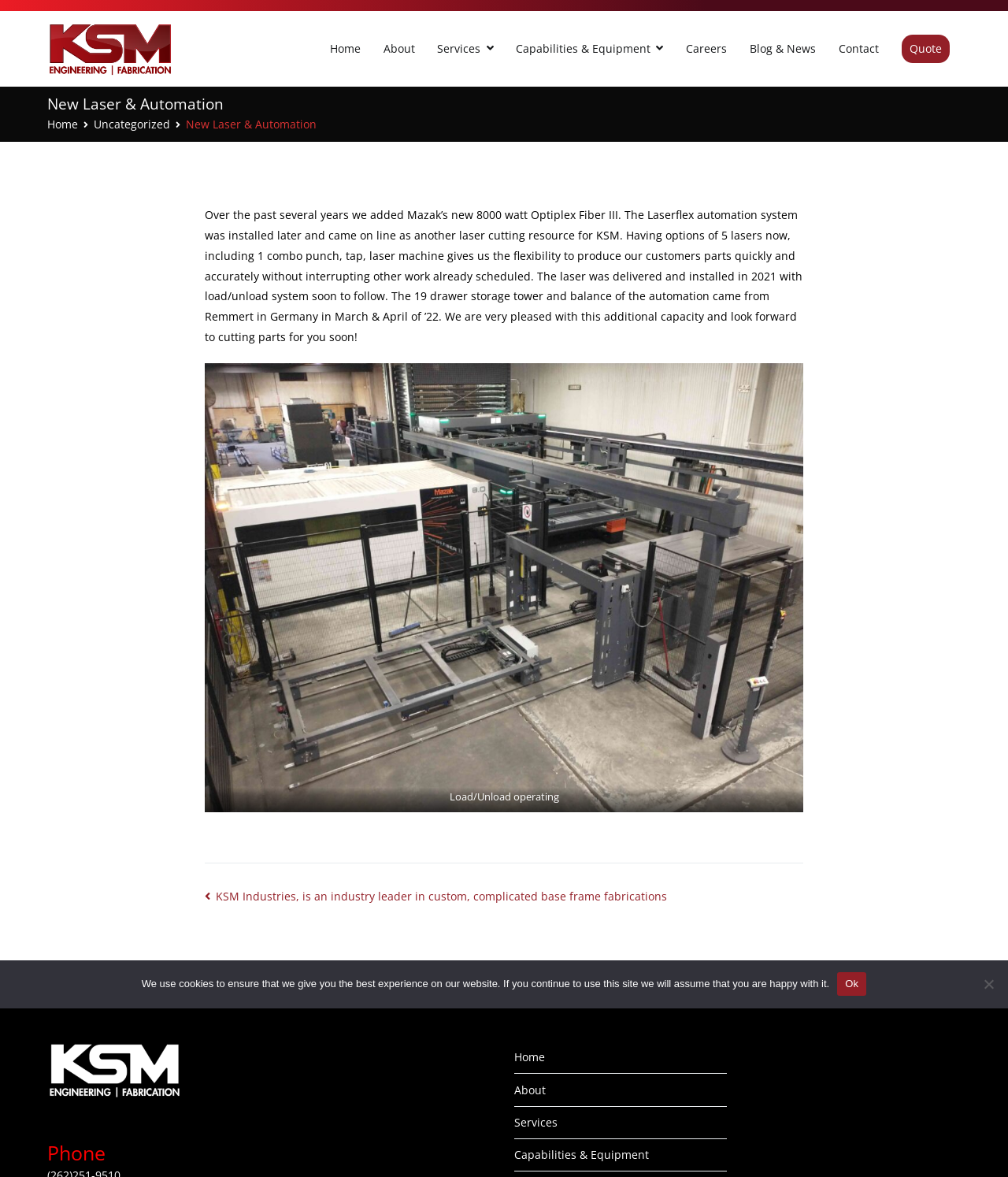What is the purpose of the 19 drawer storage tower?
Please give a well-detailed answer to the question.

The text in the article section mentions that the 19 drawer storage tower and balance of the automation came from Remmert in Germany in March & April of ’22.